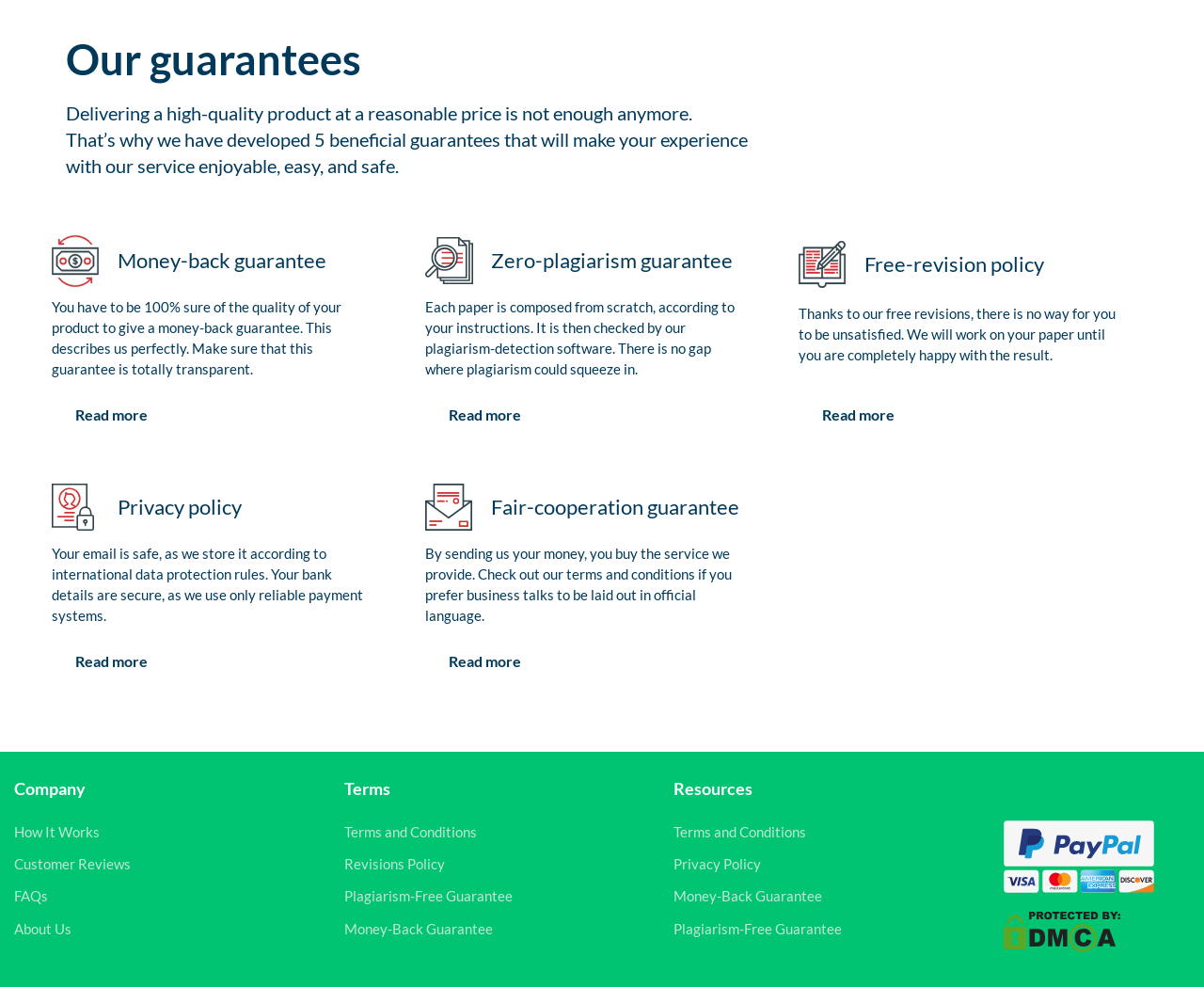Please study the image and answer the question comprehensively:
What is the main topic of the webpage?

The main topic of the webpage is guarantees, as indicated by the heading 'Our guarantees' at the top of the page, which is followed by descriptions of five different guarantees.